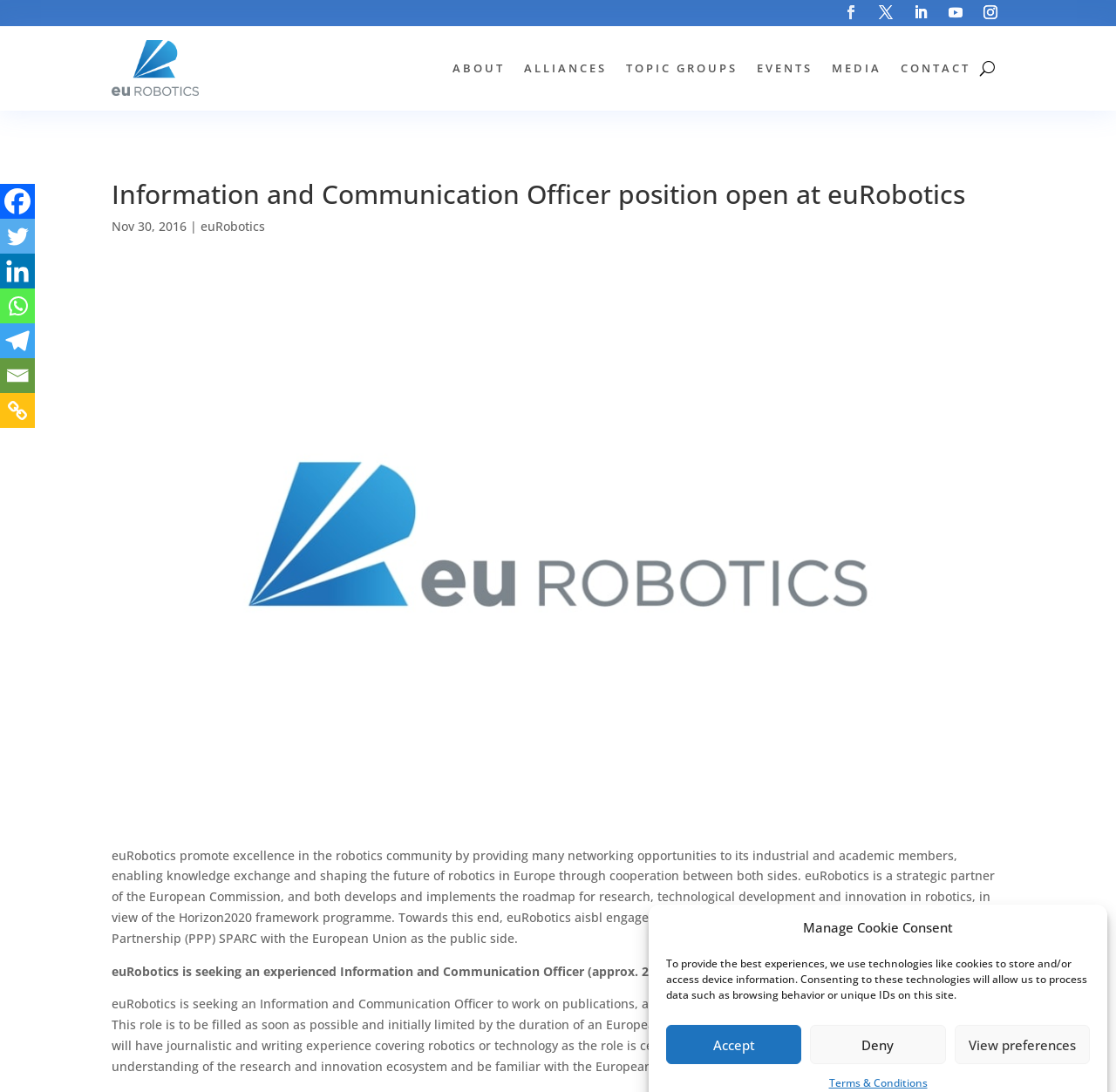Using the description "aria-label="Copy Link" title="Copy Link"", predict the bounding box of the relevant HTML element.

[0.0, 0.36, 0.031, 0.392]